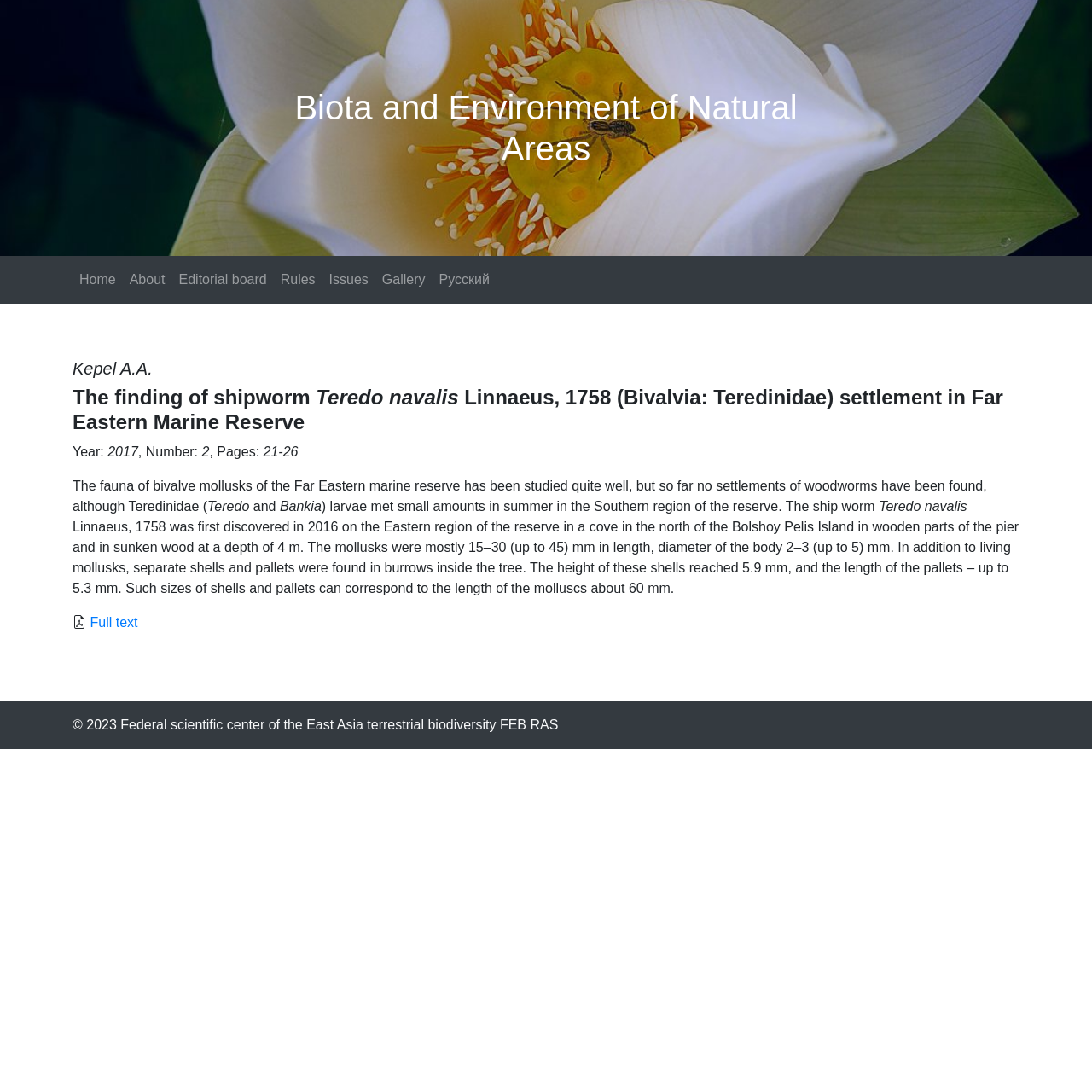Refer to the image and offer a detailed explanation in response to the question: What is the name of the shipworm?

The name of the shipworm is mentioned in the article as 'The finding of shipworm Teredo navalis Linnaeus, 1758'.